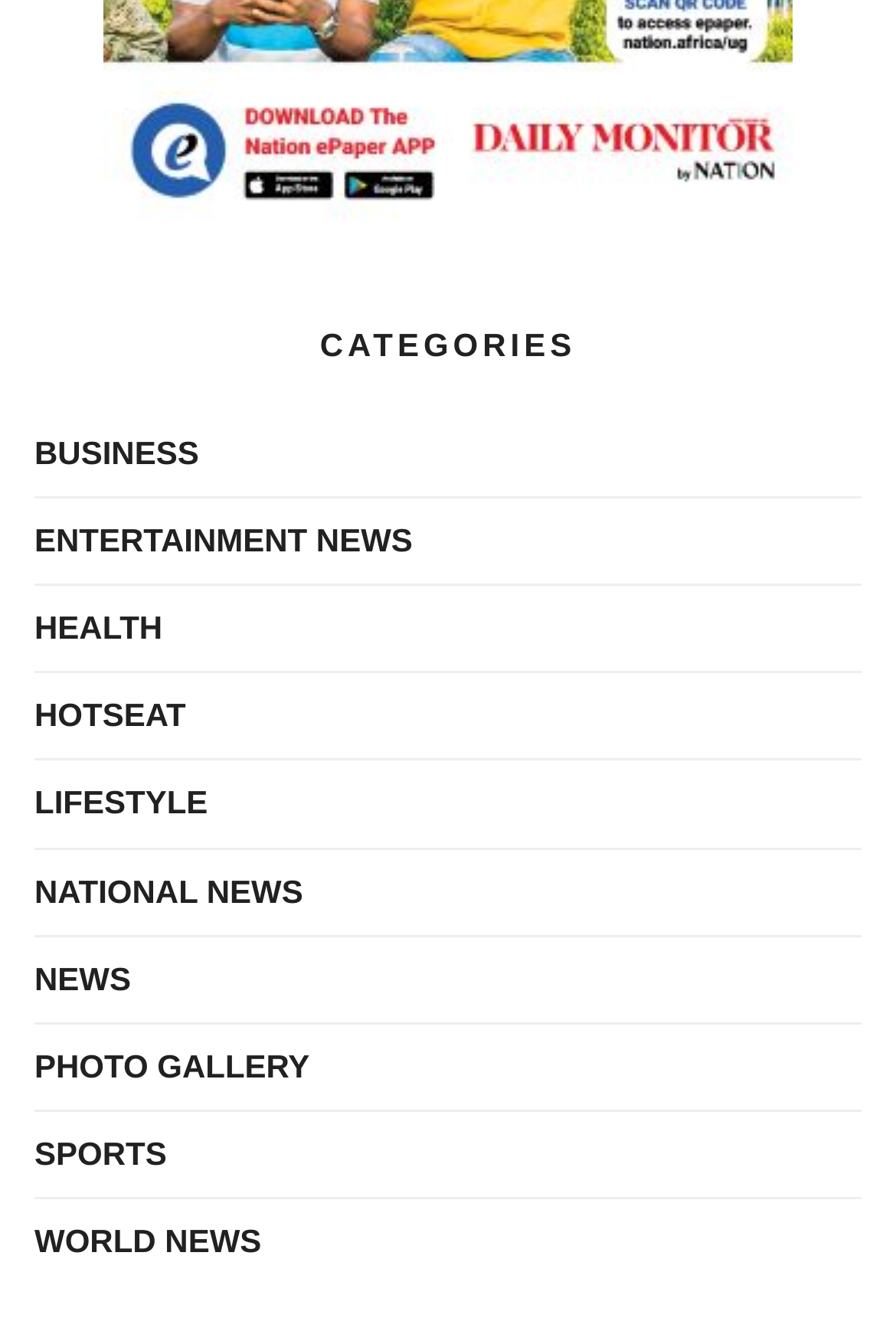Using the element description: "World News", determine the bounding box coordinates for the specified UI element. The coordinates should be four float numbers between 0 and 1, [left, top, right, bottom].

[0.038, 0.903, 0.292, 0.946]